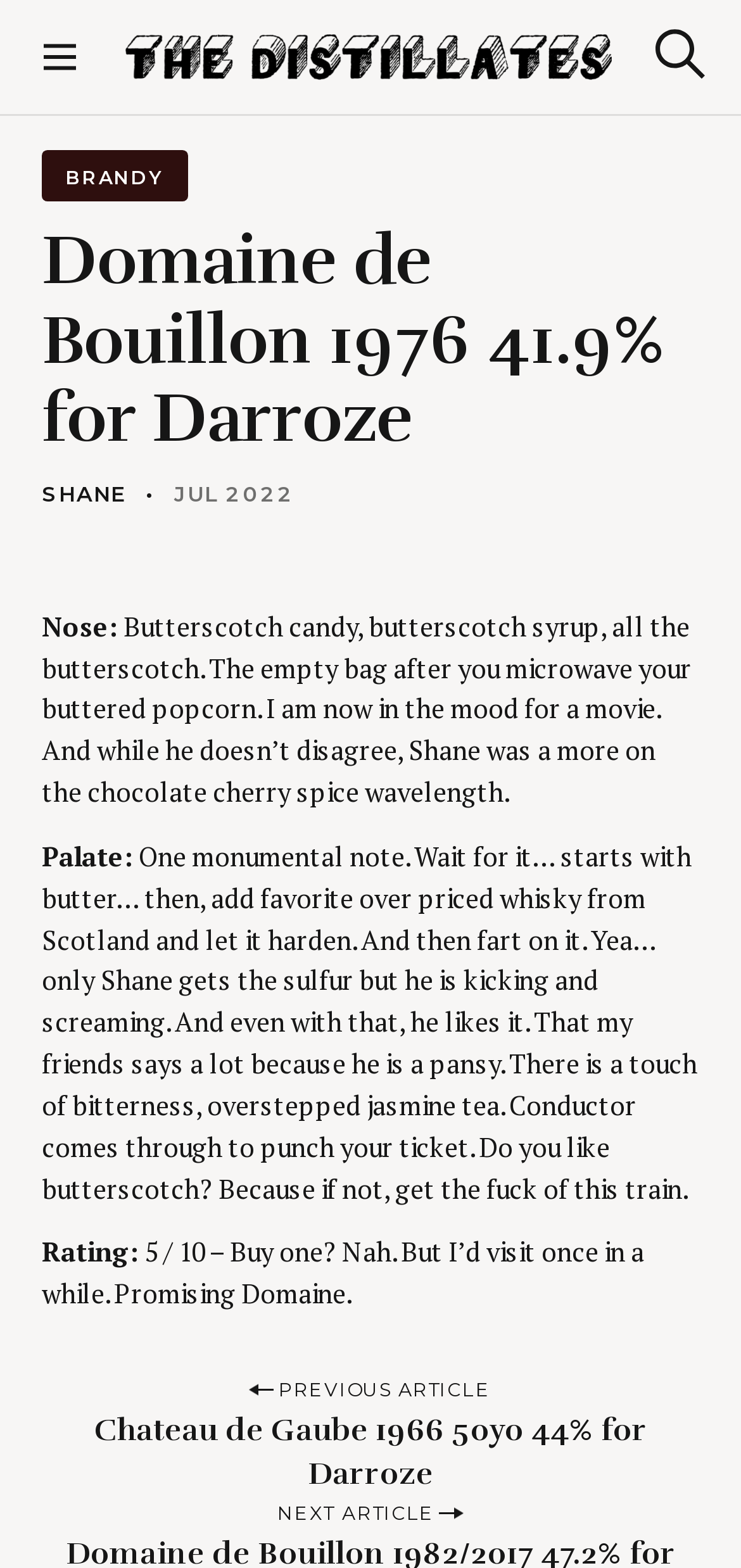Bounding box coordinates must be specified in the format (top-left x, top-left y, bottom-right x, bottom-right y). All values should be floating point numbers between 0 and 1. What are the bounding box coordinates of the UI element described as: Shane

[0.056, 0.306, 0.171, 0.323]